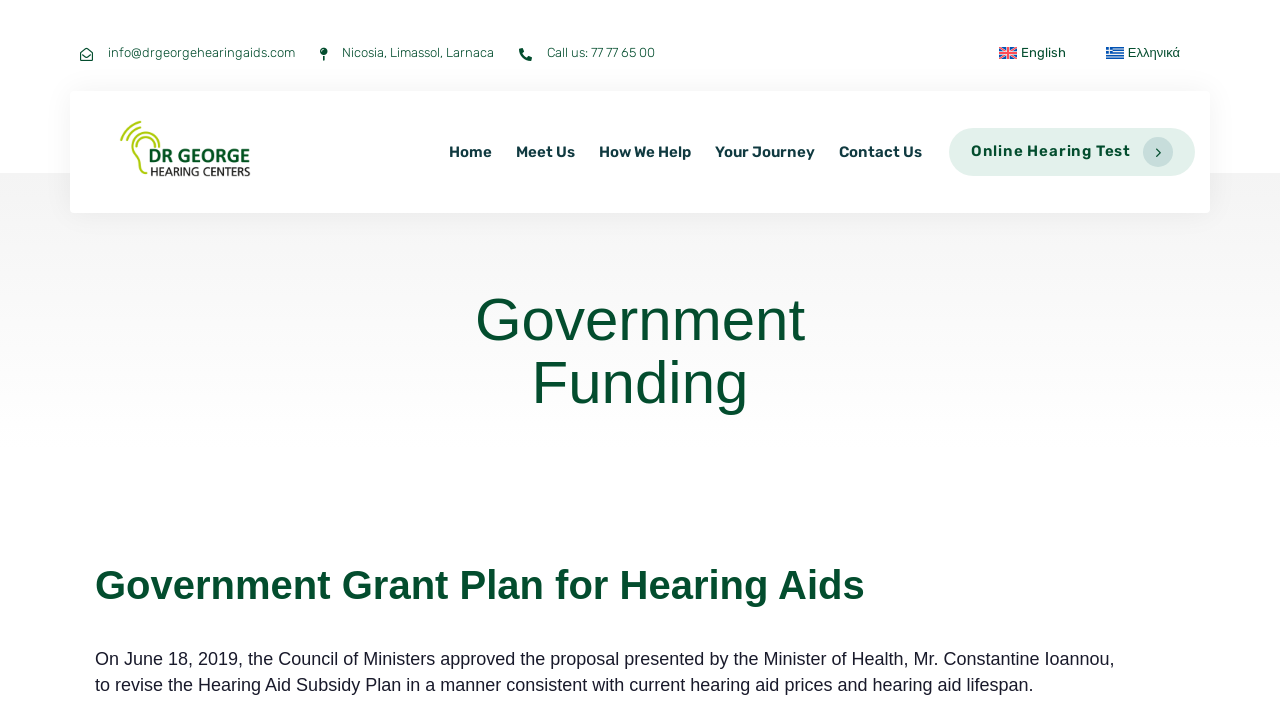Predict the bounding box coordinates of the area that should be clicked to accomplish the following instruction: "Take the Online Hearing Test". The bounding box coordinates should consist of four float numbers between 0 and 1, i.e., [left, top, right, bottom].

[0.741, 0.181, 0.934, 0.249]